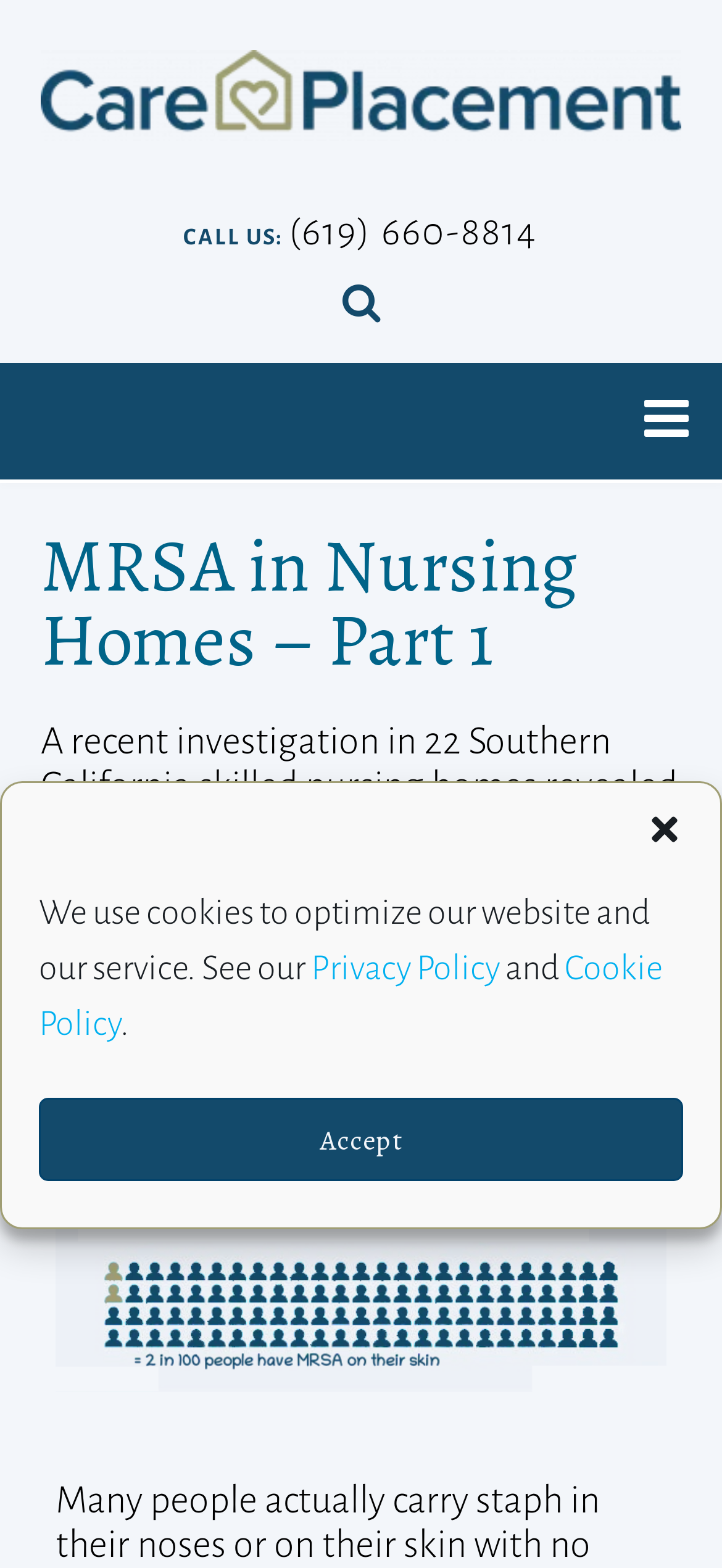Bounding box coordinates are given in the format (top-left x, top-left y, bottom-right x, bottom-right y). All values should be floating point numbers between 0 and 1. Provide the bounding box coordinate for the UI element described as: Privacy Policy

[0.431, 0.606, 0.692, 0.629]